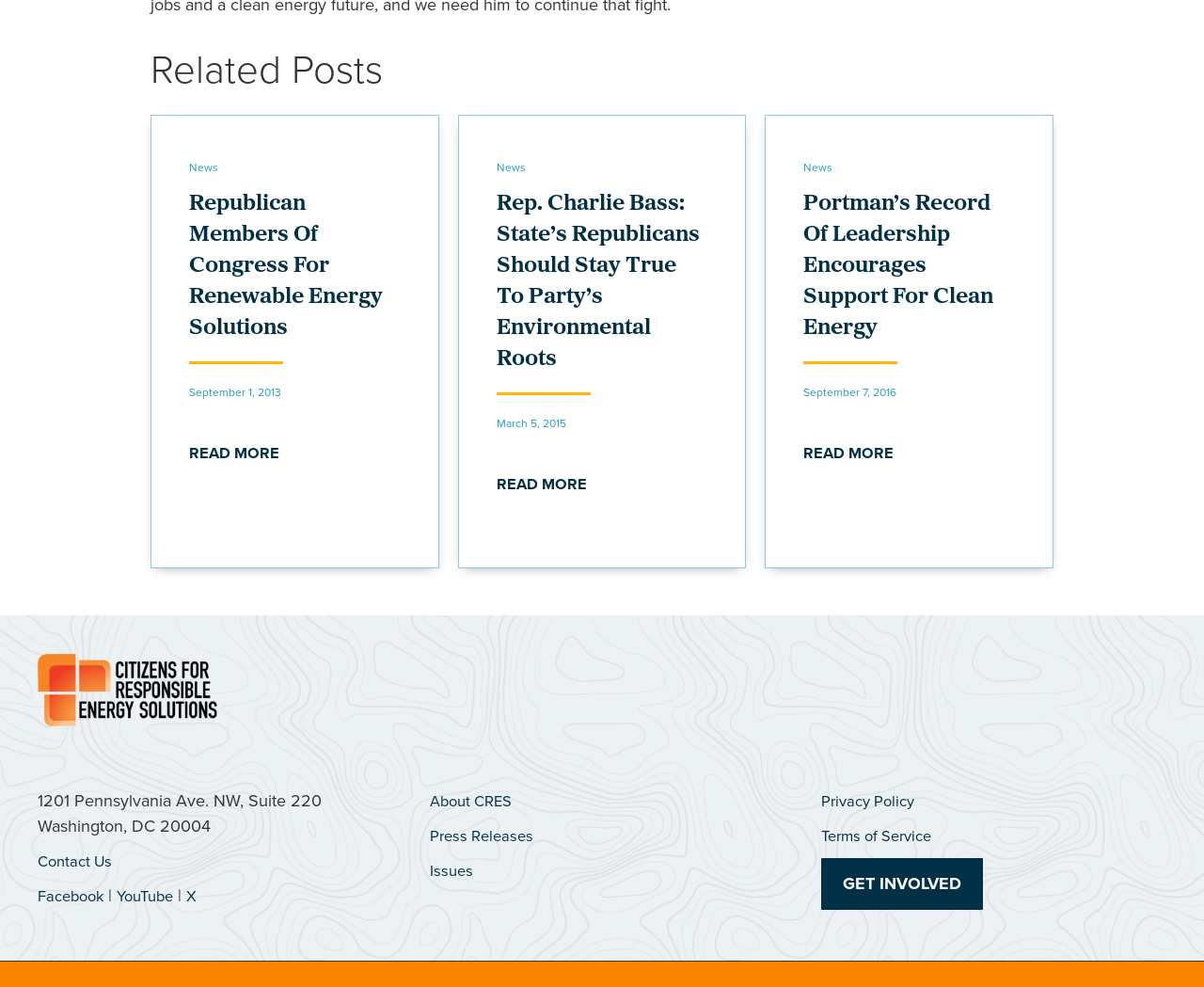What is the date of the first article?
Using the image, provide a detailed and thorough answer to the question.

I looked at the first article element and found the StaticText element with the date 'September 1, 2013'.